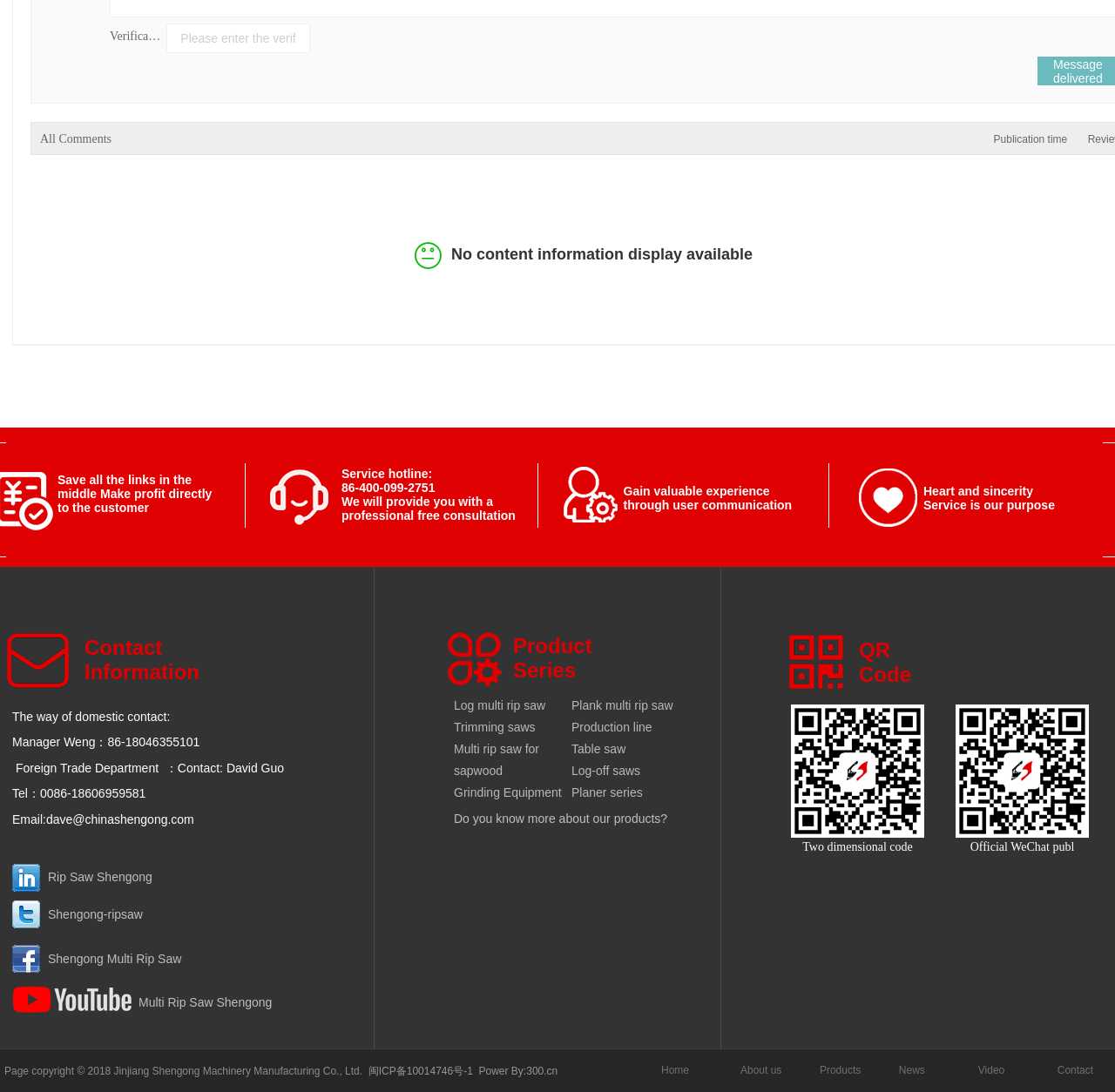Find the bounding box coordinates of the element to click in order to complete this instruction: "Enter the verification code". The bounding box coordinates must be four float numbers between 0 and 1, denoted as [left, top, right, bottom].

[0.149, 0.022, 0.278, 0.049]